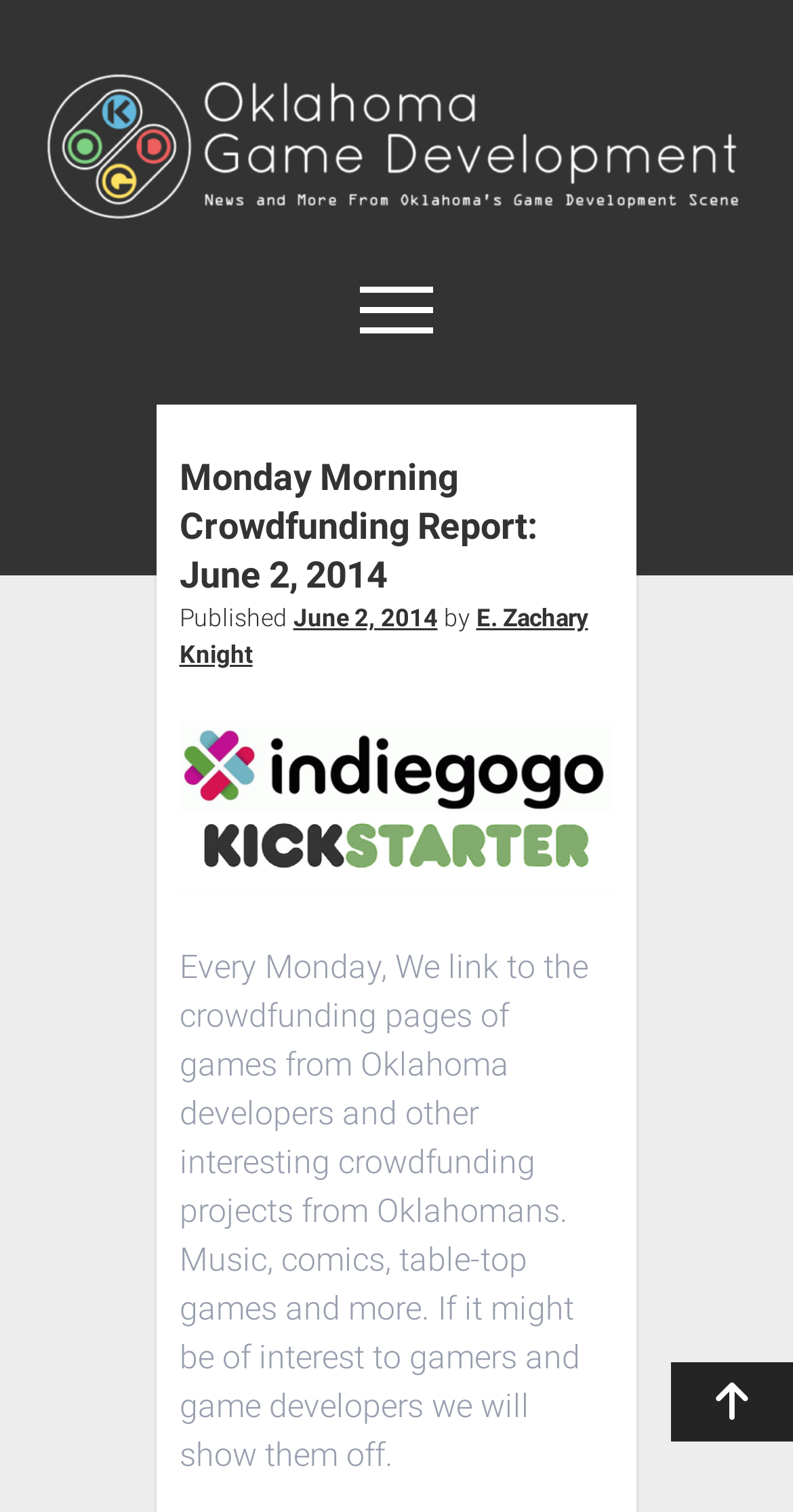Locate the bounding box coordinates of the UI element described by: "Disclosure Policy". Provide the coordinates as four float numbers between 0 and 1, formatted as [left, top, right, bottom].

[0.346, 0.515, 0.654, 0.55]